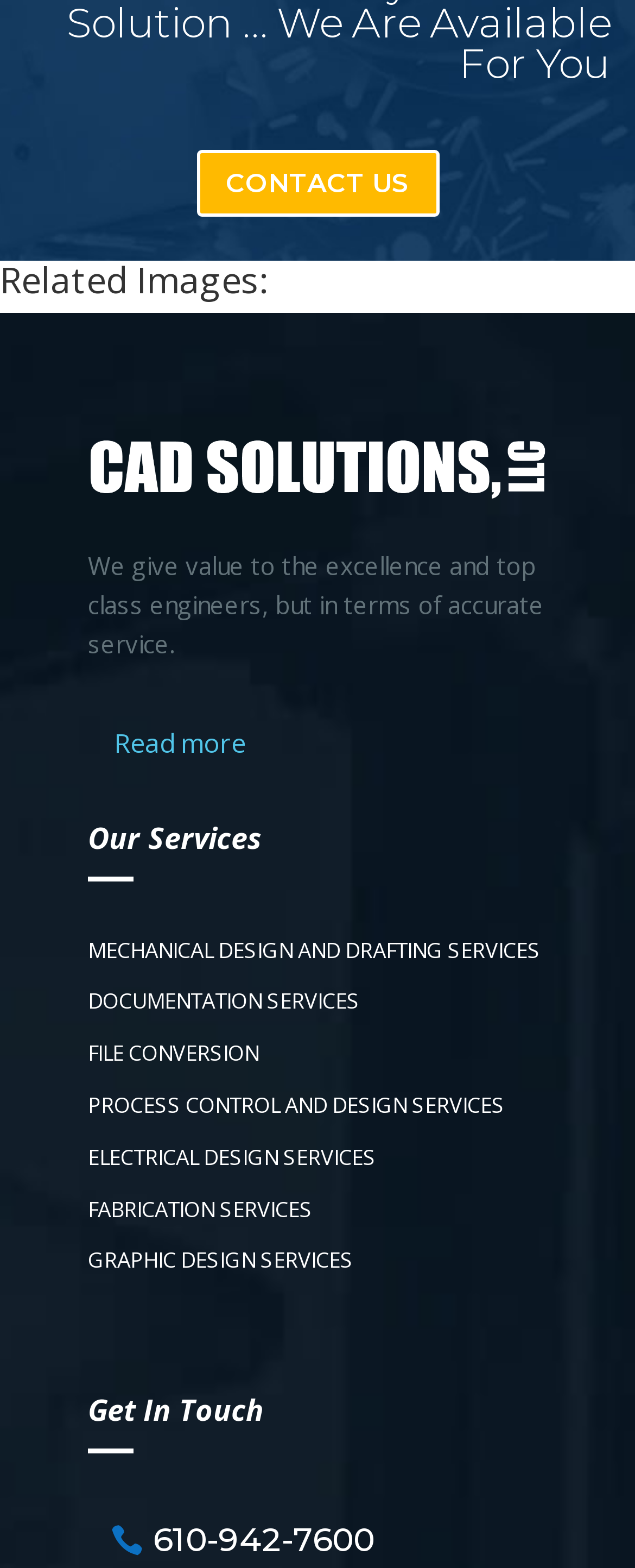Please identify the bounding box coordinates of the element that needs to be clicked to perform the following instruction: "Contact us".

[0.309, 0.095, 0.691, 0.138]